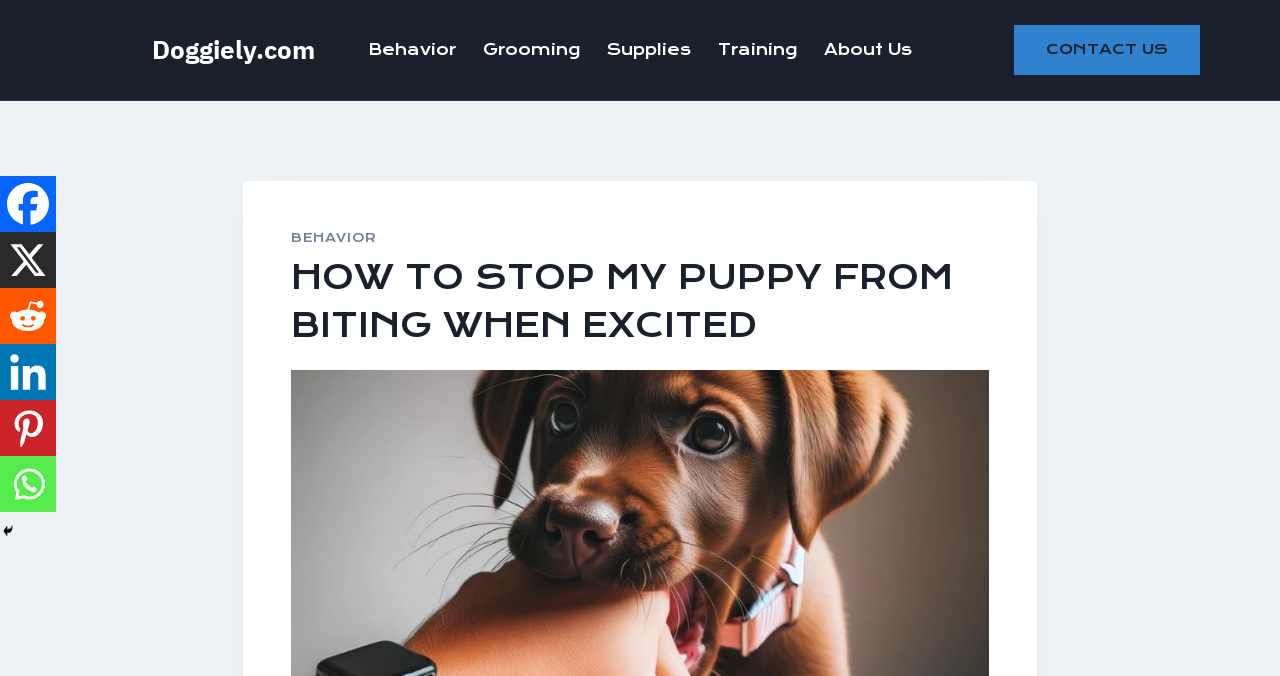What is the name of the website?
Please answer using one word or phrase, based on the screenshot.

Doggiely.com